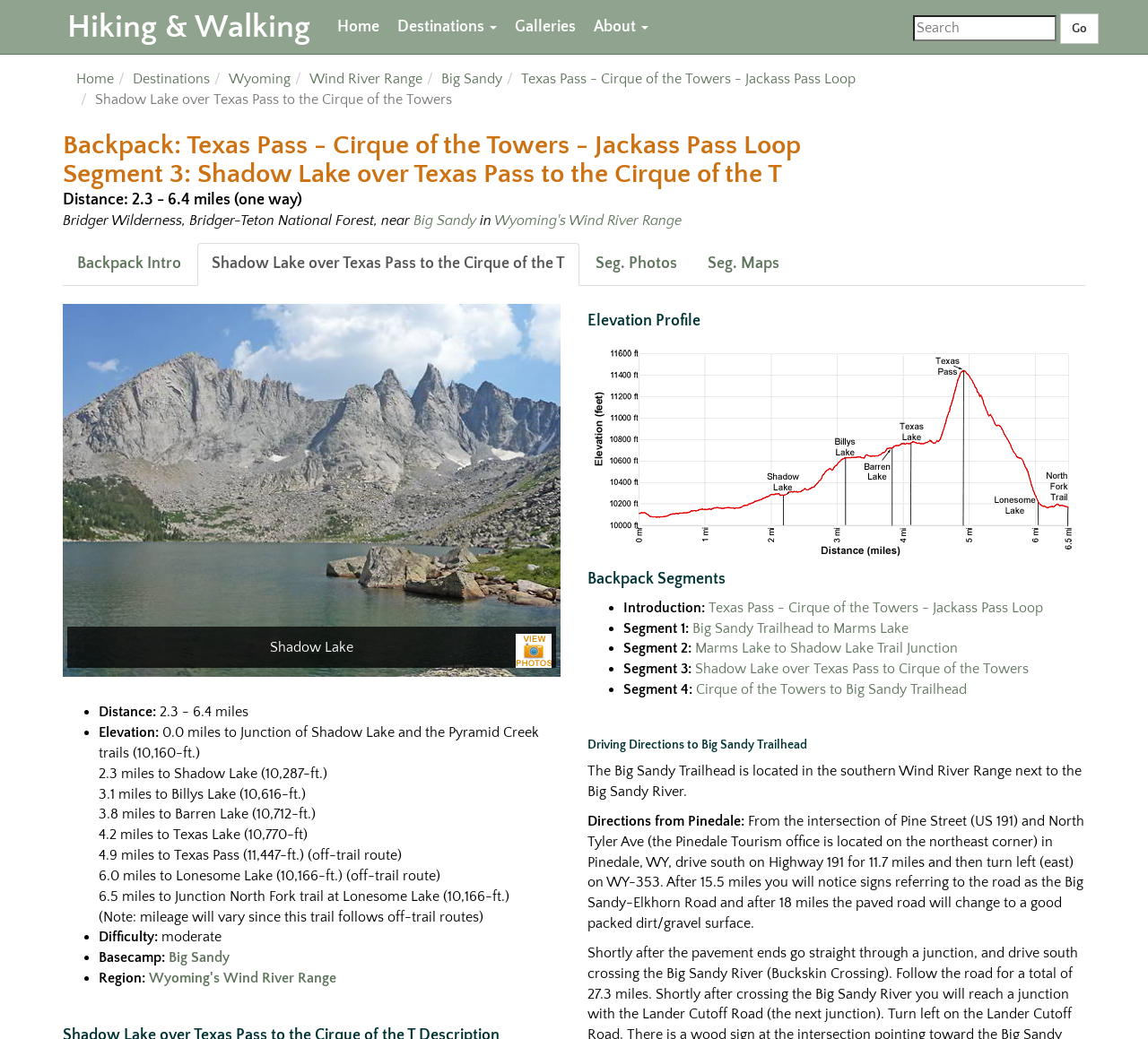What is the elevation of Texas Pass?
Use the screenshot to answer the question with a single word or phrase.

11,447-ft